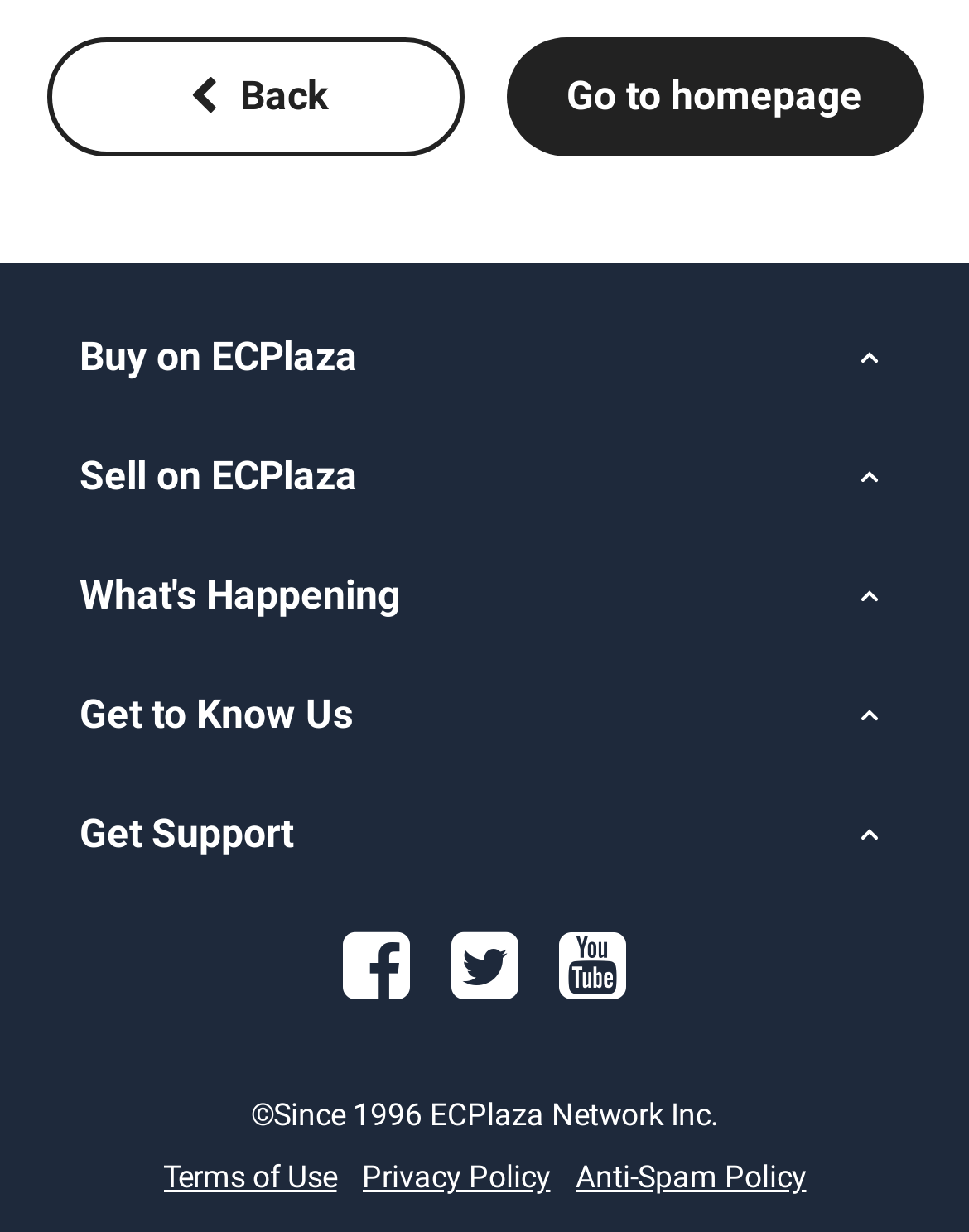Identify and provide the bounding box for the element described by: "Get to Know Us".

[0.036, 0.533, 0.964, 0.63]